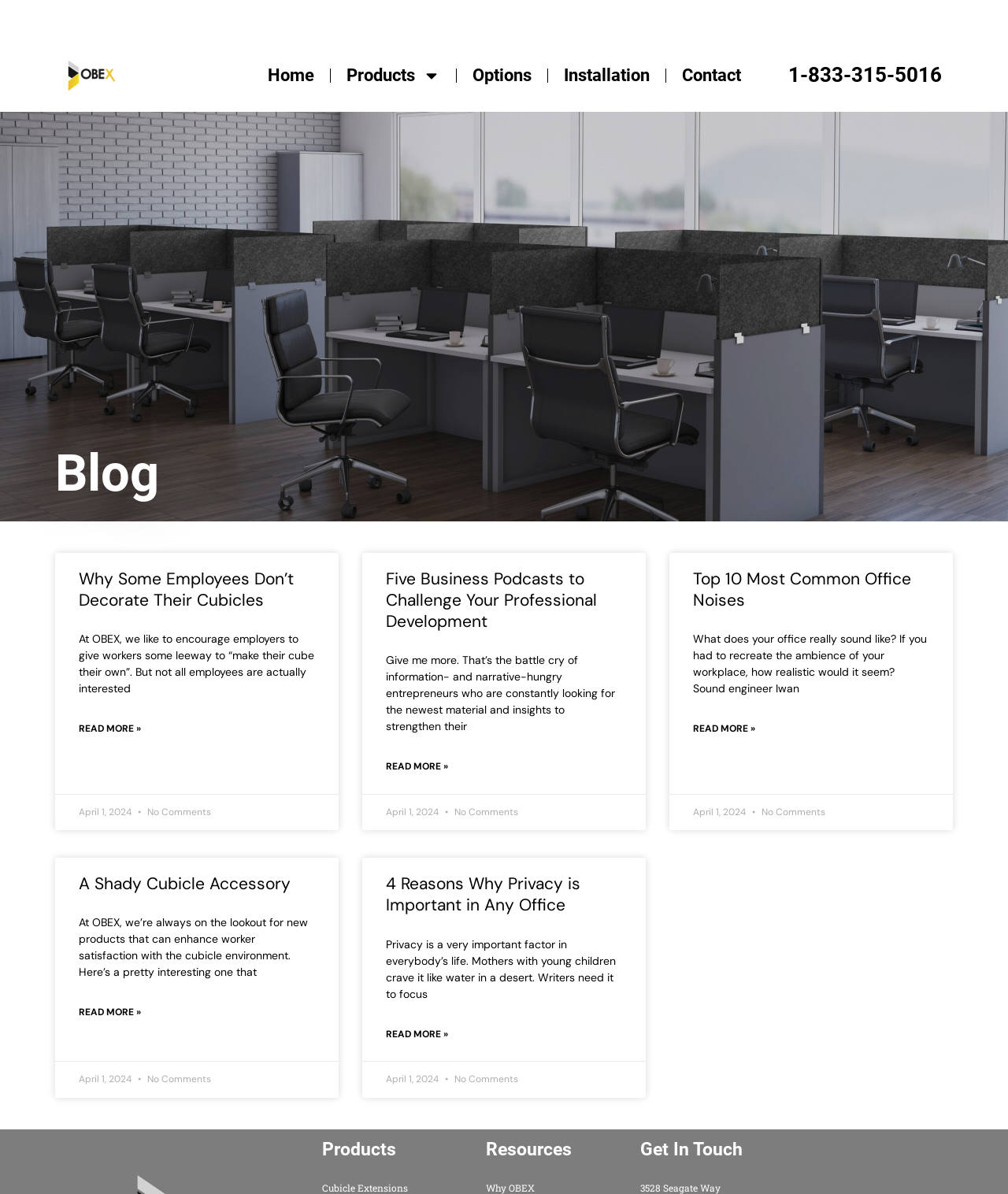Determine the bounding box coordinates of the element that should be clicked to execute the following command: "View the 'Products' section".

[0.32, 0.954, 0.482, 0.973]